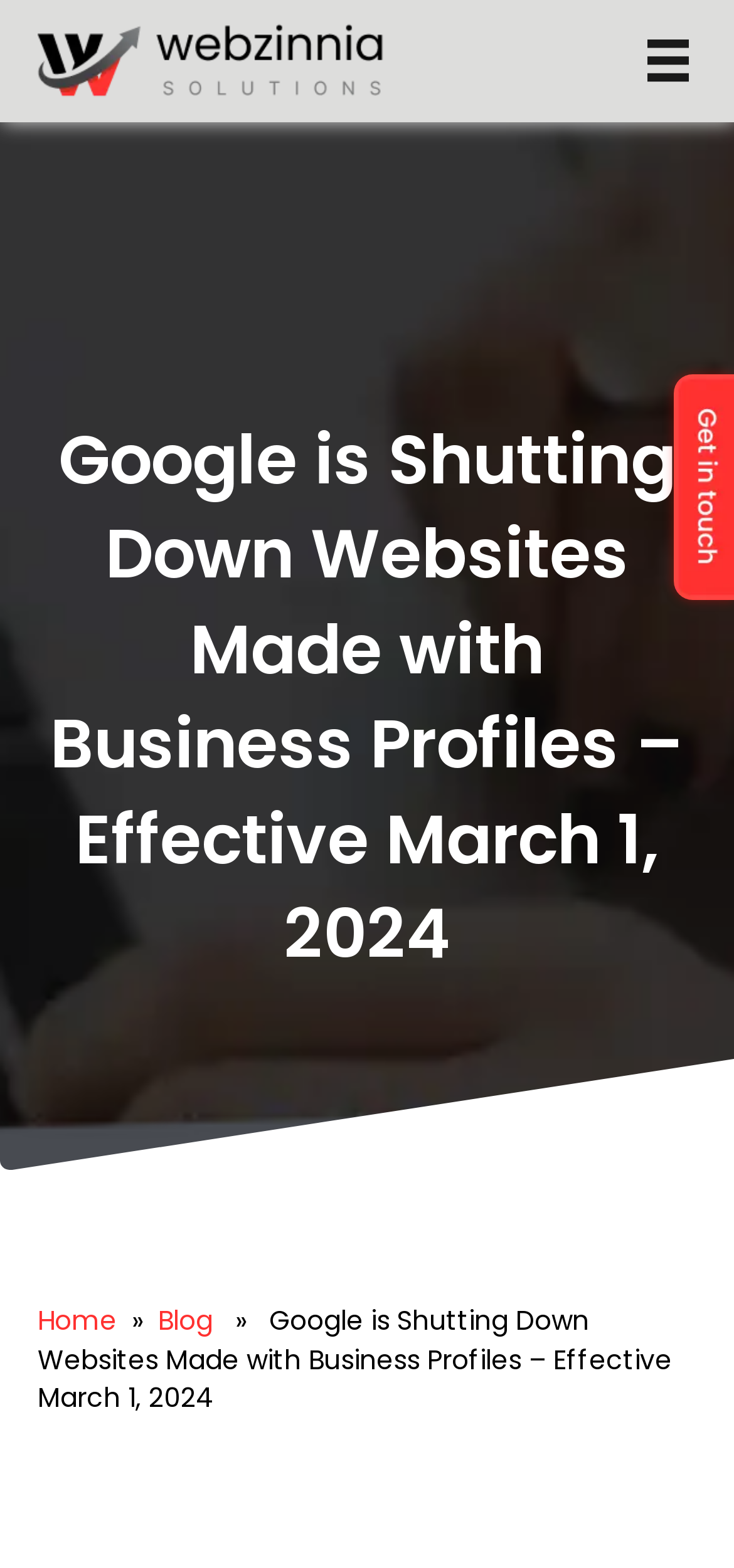Please extract the title of the webpage.

Google is Shutting Down Websites Made with Business Profiles – Effective March 1, 2024